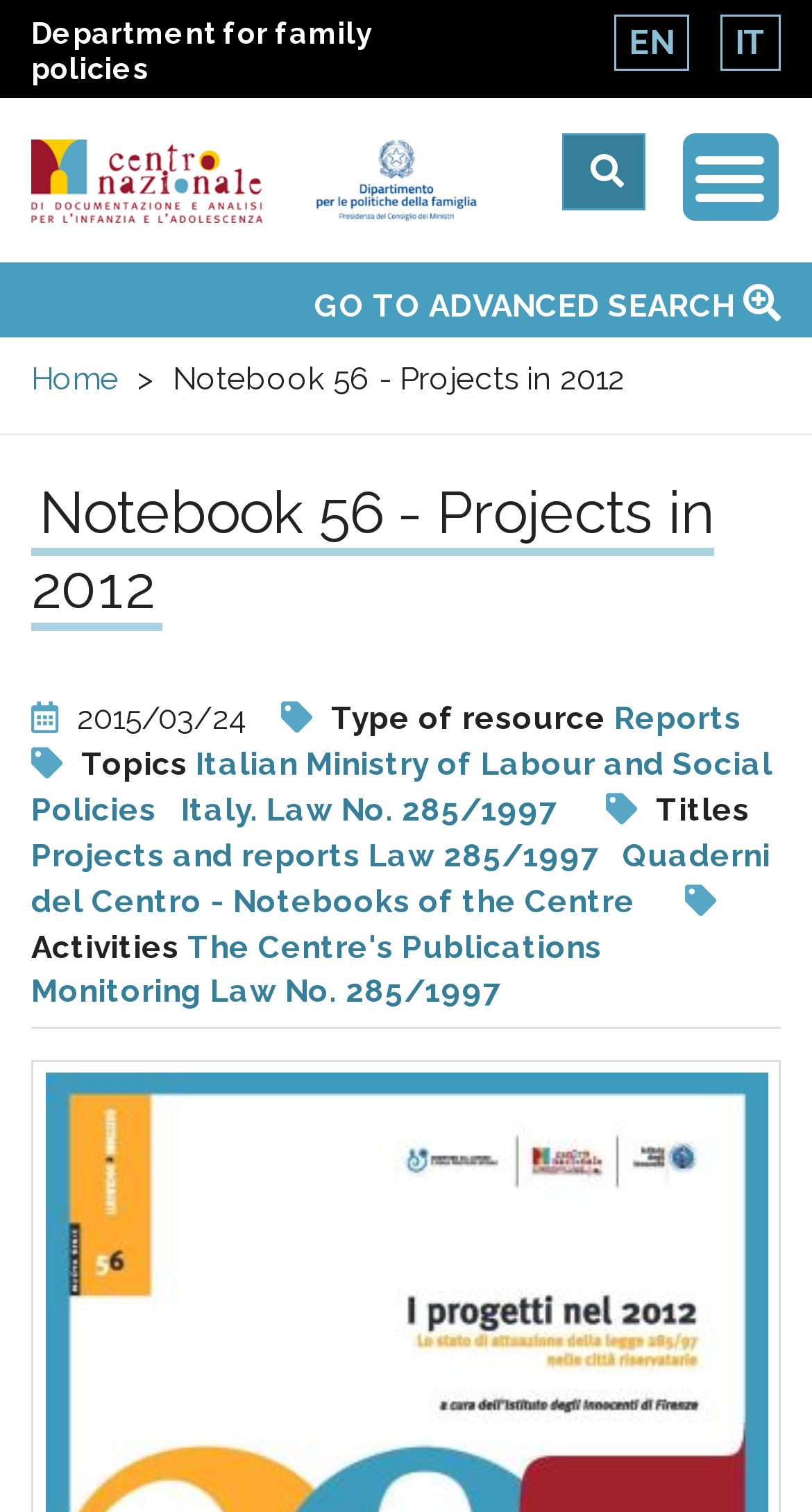Identify the coordinates of the bounding box for the element that must be clicked to accomplish the instruction: "Search".

[0.692, 0.088, 0.795, 0.139]